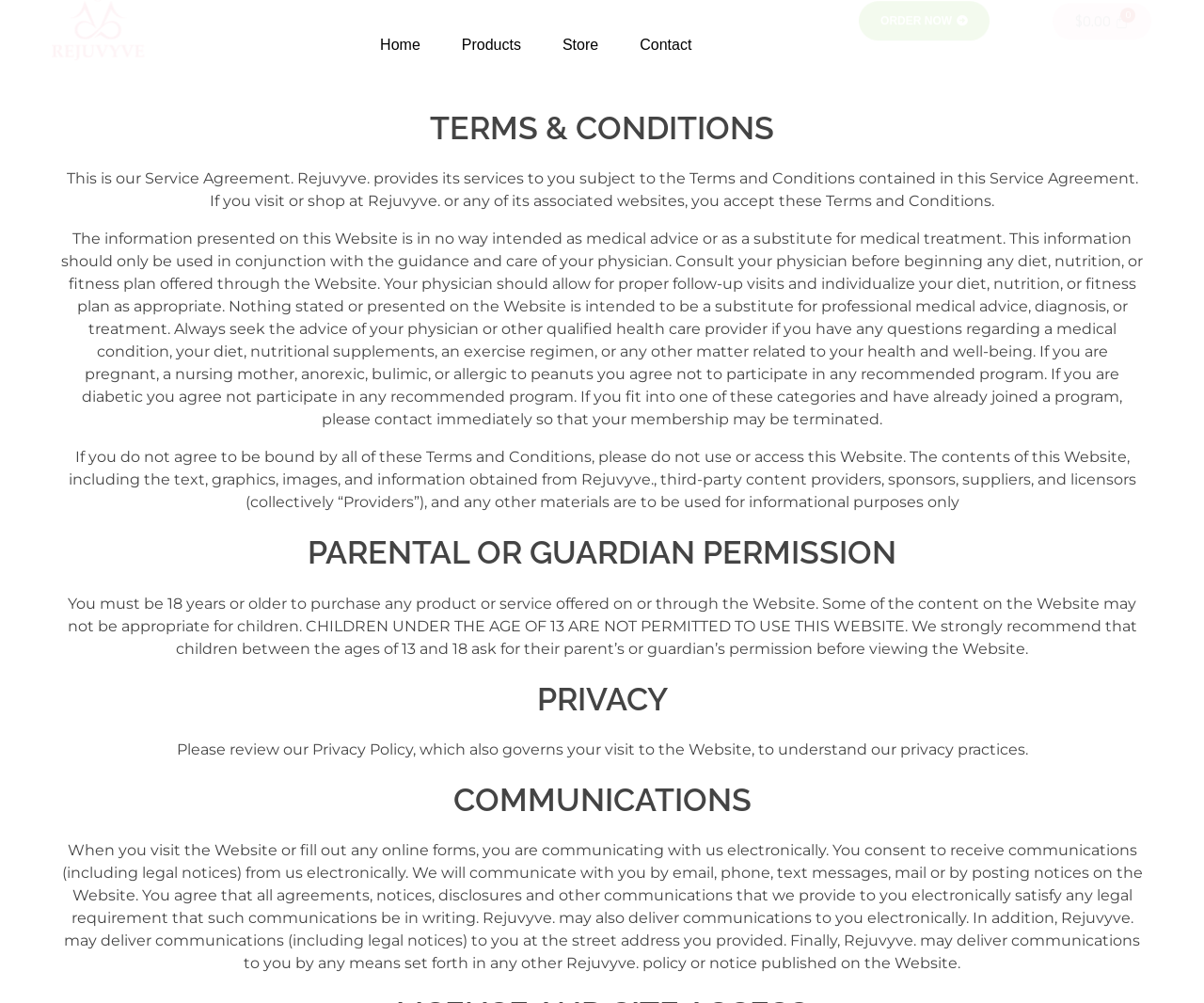Can you determine the bounding box coordinates of the area that needs to be clicked to fulfill the following instruction: "Order now"?

[0.713, 0.025, 0.822, 0.064]